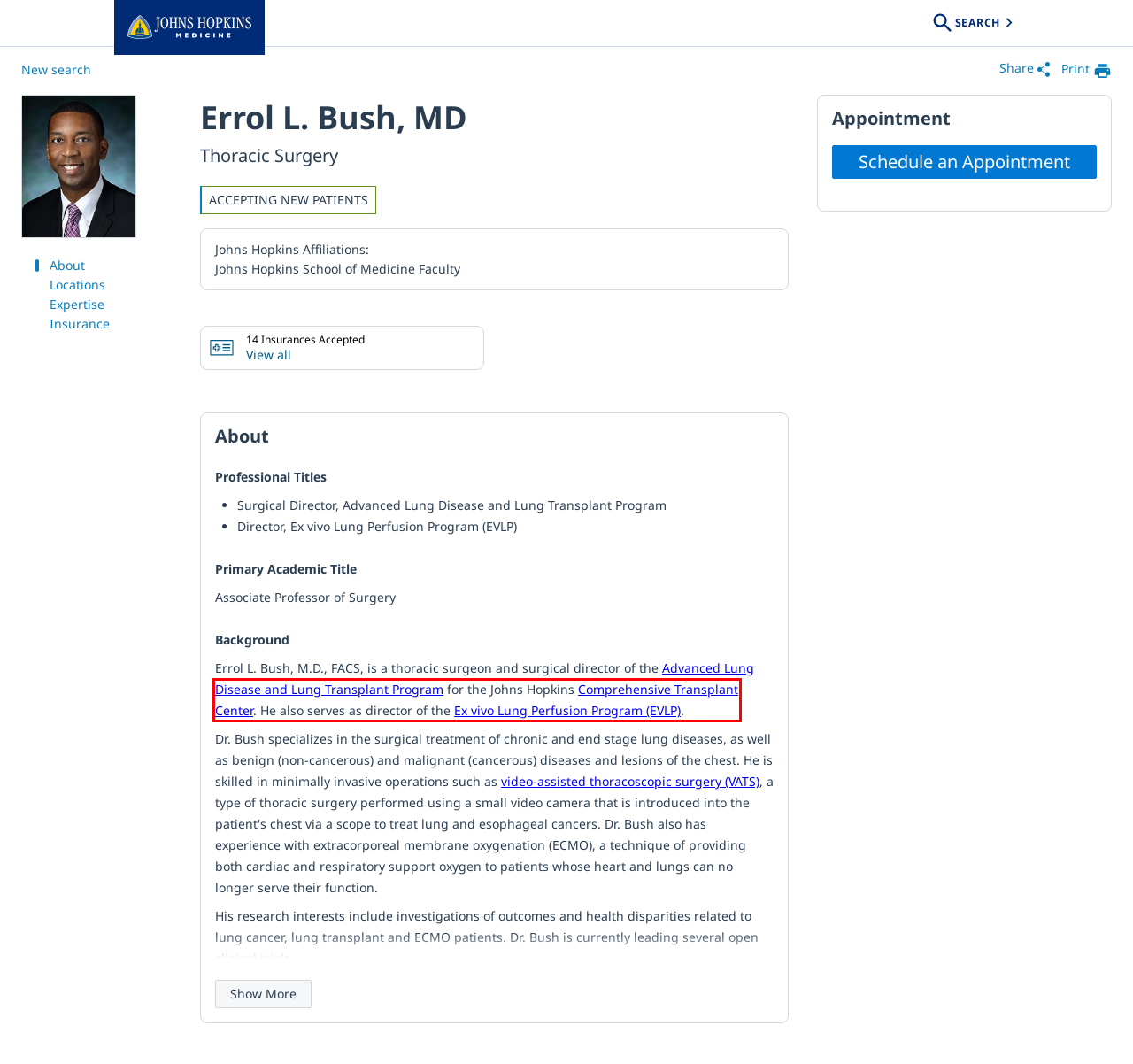Inspect the provided webpage screenshot, concentrating on the element within the red bounding box. Select the description that best represents the new webpage after you click the highlighted element. Here are the candidates:
A. Our Locations | Johns Hopkins Medicine
B. Comprehensive Transplant Center | Johns Hopkins Medicine
C. Home | Johns Hopkins Medicine
D. Lung Transplant | Johns Hopkins Medicine
E. Video-Assisted Thorascopic Surgery | Johns Hopkins Medicine
F. Information Technology at Johns Hopkins
G. Bush, Errol [author] - Search Results - PubMed
H. Ex Vivo Perfusion | Johns Hopkins Medicine

B